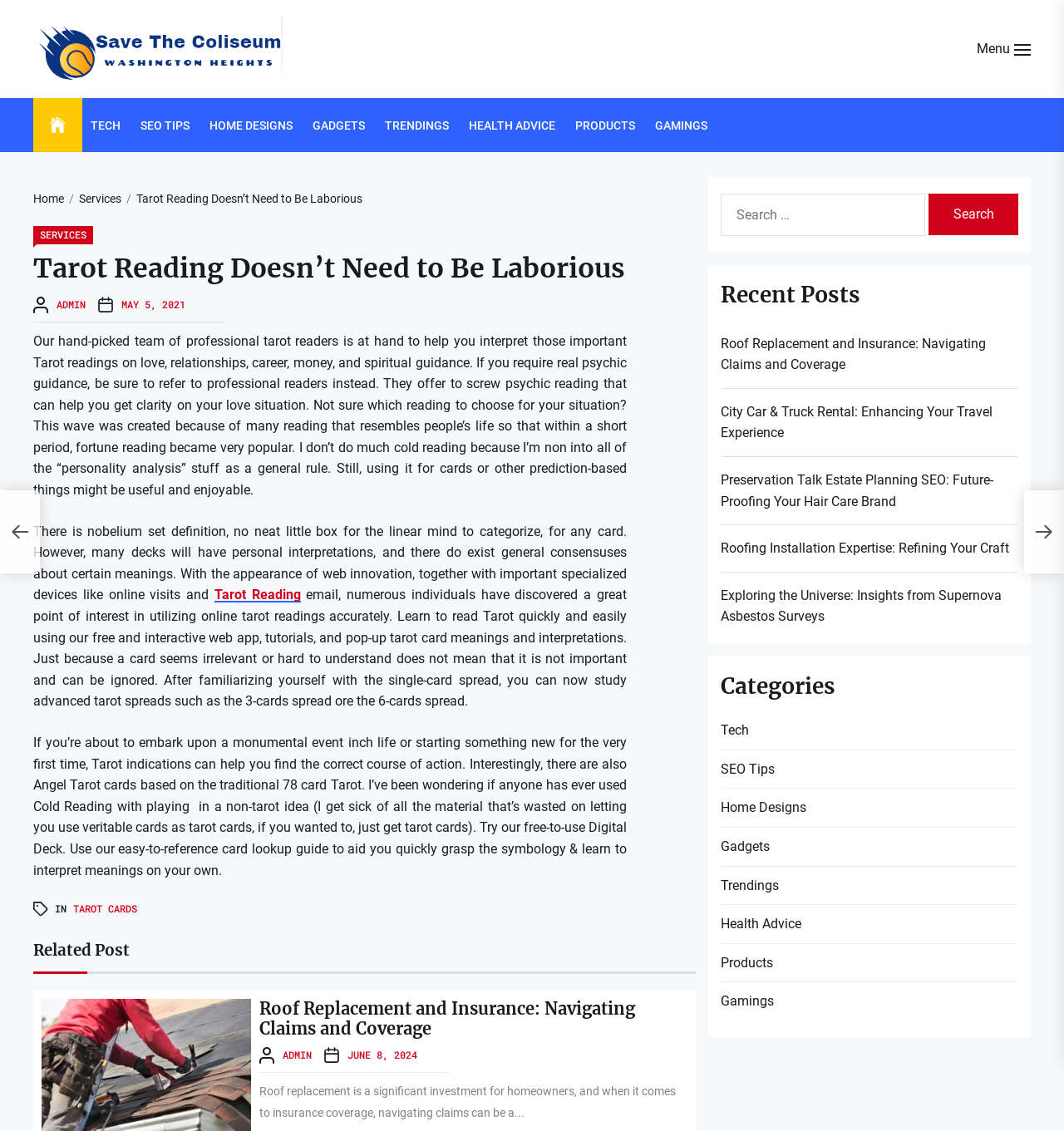Determine the bounding box coordinates of the area to click in order to meet this instruction: "Read the article about 'Tarot Reading'".

[0.031, 0.2, 0.654, 0.811]